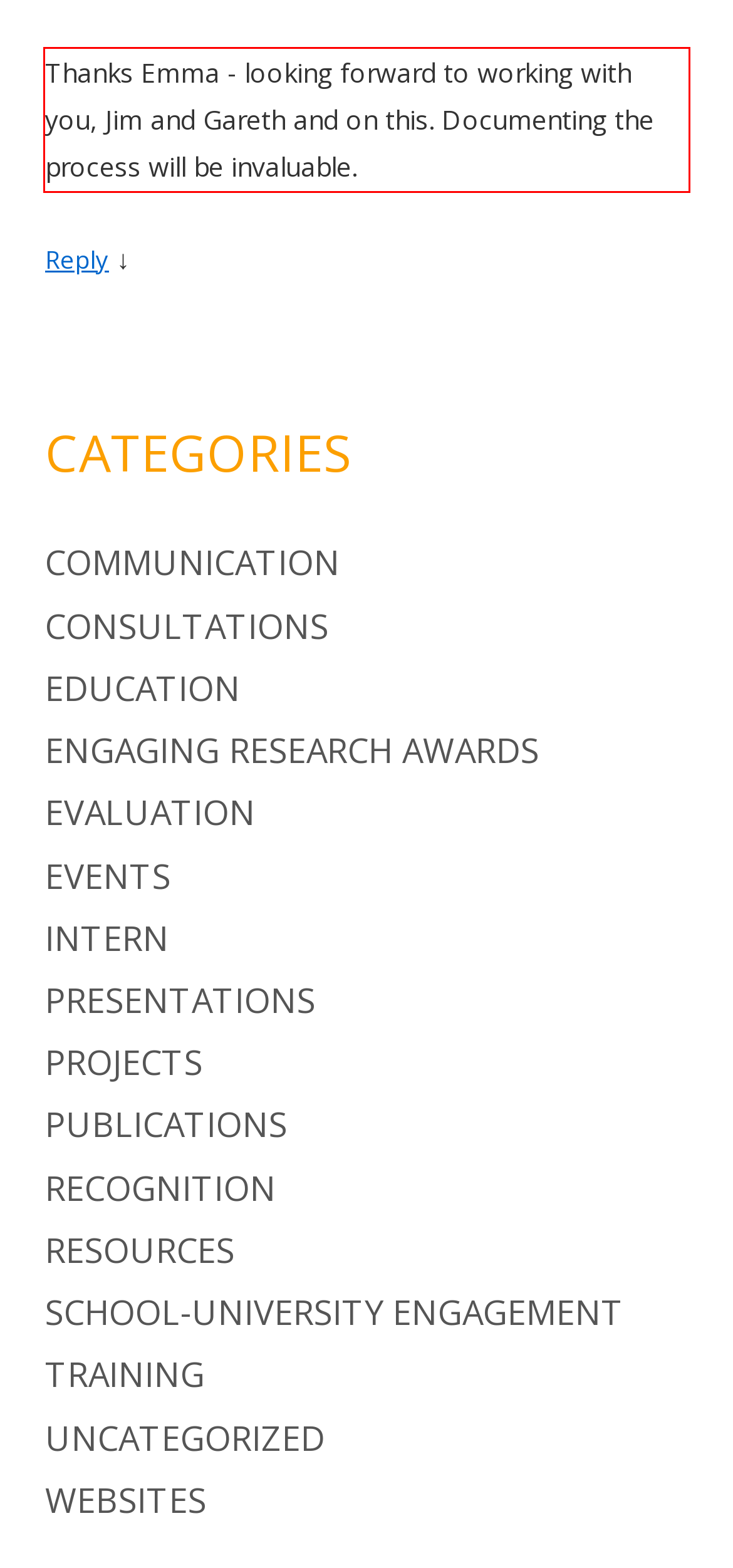You are provided with a screenshot of a webpage featuring a red rectangle bounding box. Extract the text content within this red bounding box using OCR.

Thanks Emma - looking forward to working with you, Jim and Gareth and on this. Documenting the process will be invaluable.